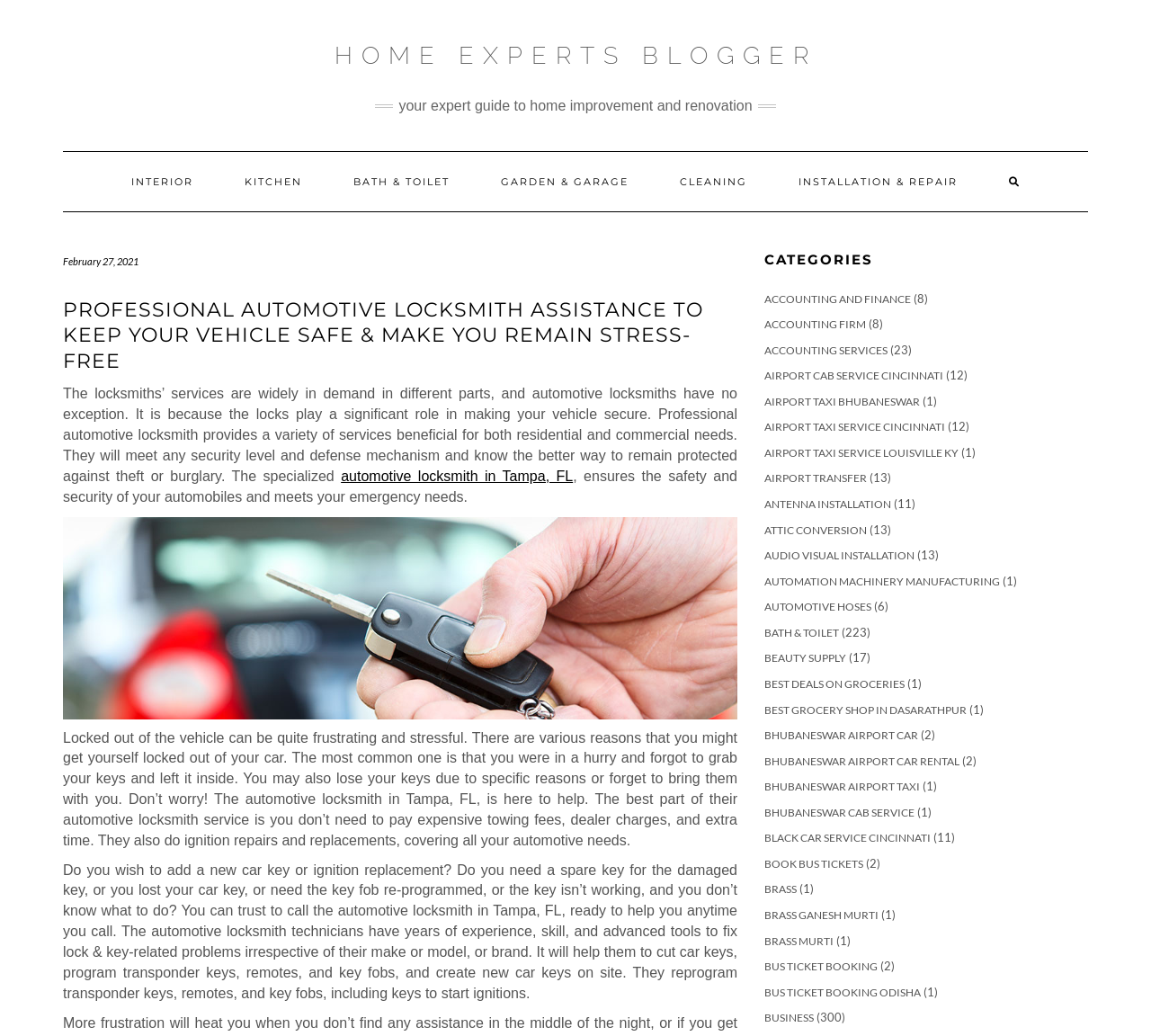What is the purpose of the automotive locksmith service?
Could you please answer the question thoroughly and with as much detail as possible?

The purpose of the automotive locksmith service is to ensure the safety and security of automobiles, which is evident from the text that states the service 'ensures the safety and security of your automobiles and meets your emergency needs'.